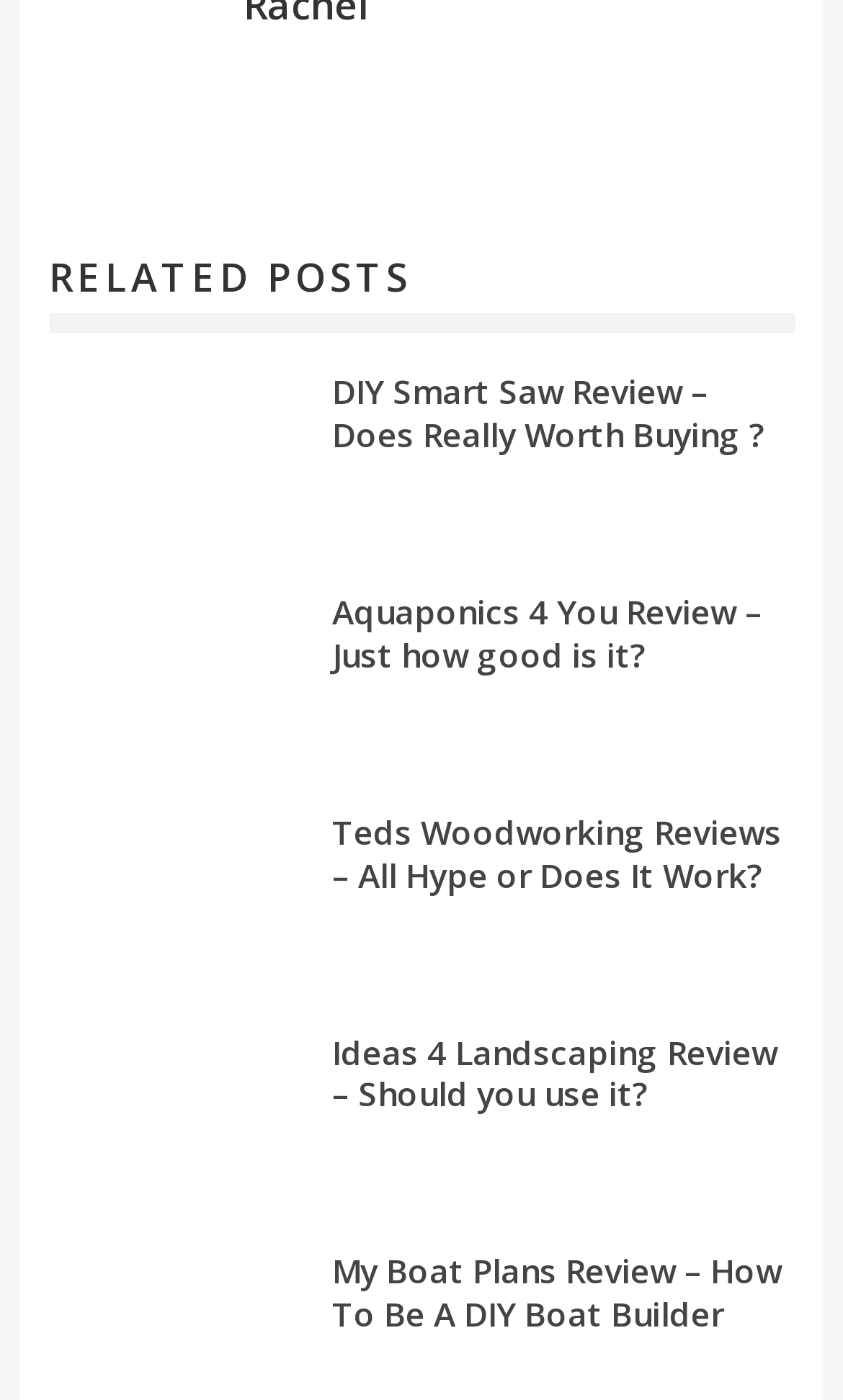Locate the bounding box coordinates of the element to click to perform the following action: 'Read the Teds Woodworking Reviews'. The coordinates should be given as four float values between 0 and 1, in the form of [left, top, right, bottom].

[0.058, 0.58, 0.367, 0.695]